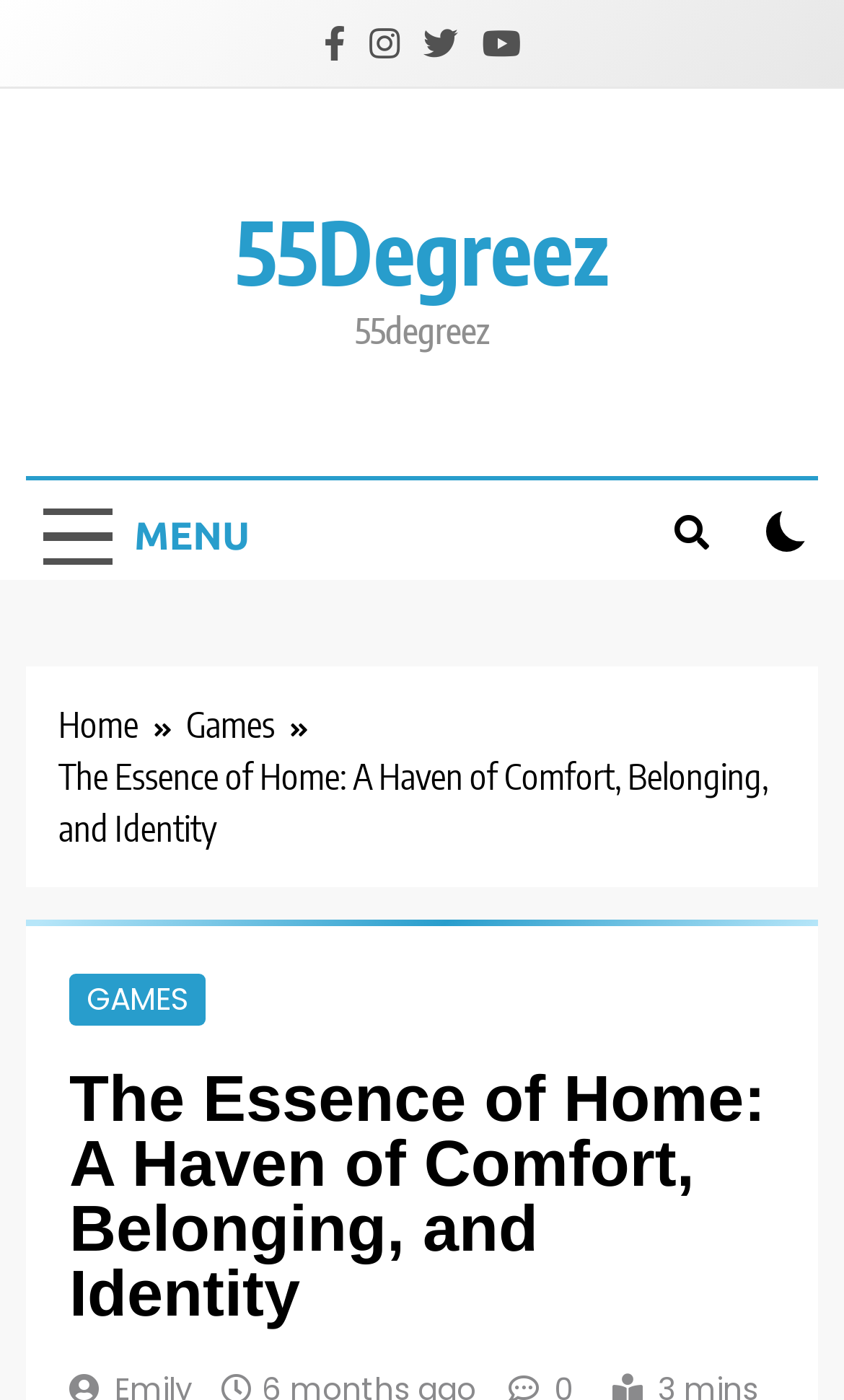Use one word or a short phrase to answer the question provided: 
What is the purpose of the button with the text 'MENU'?

To expand or collapse a menu